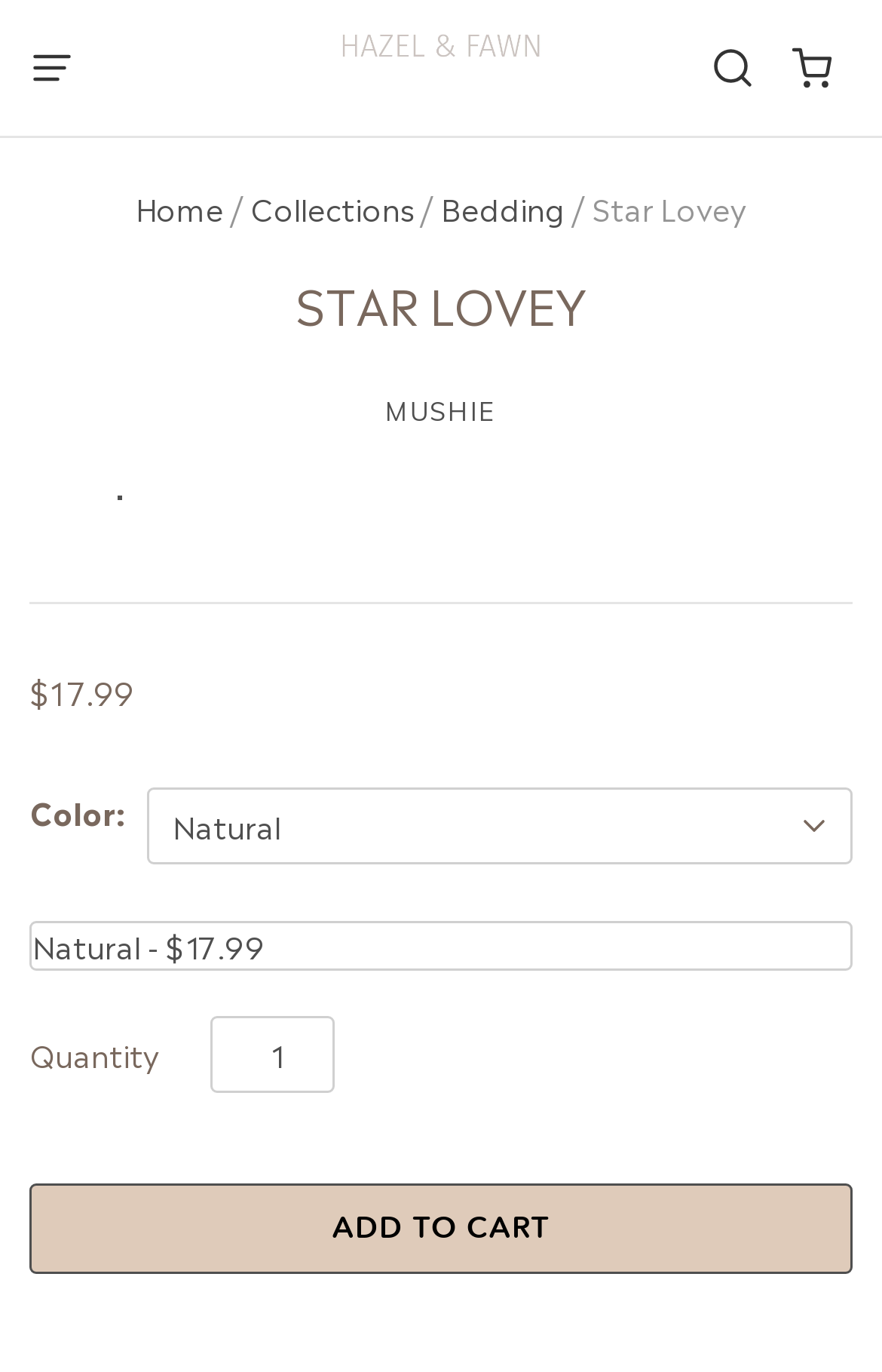What is the price of the Star Lovey?
Can you offer a detailed and complete answer to this question?

I found the price of the Star Lovey by looking at the StaticText element with the text '$17.99' located at the top-left section of the webpage, below the product title.